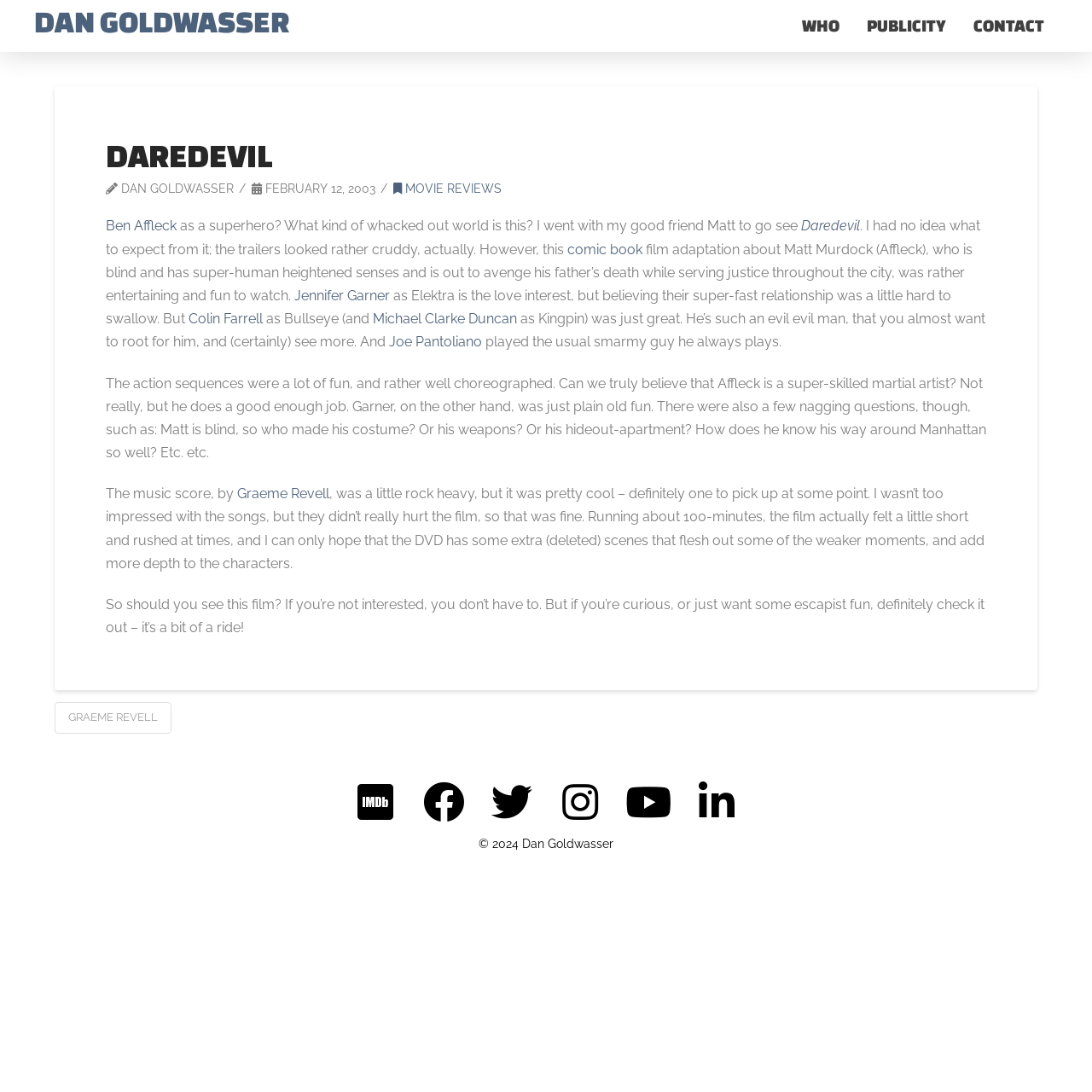Determine the bounding box coordinates of the element that should be clicked to execute the following command: "Check out the review written by Dan Goldwasser".

[0.031, 0.005, 0.266, 0.035]